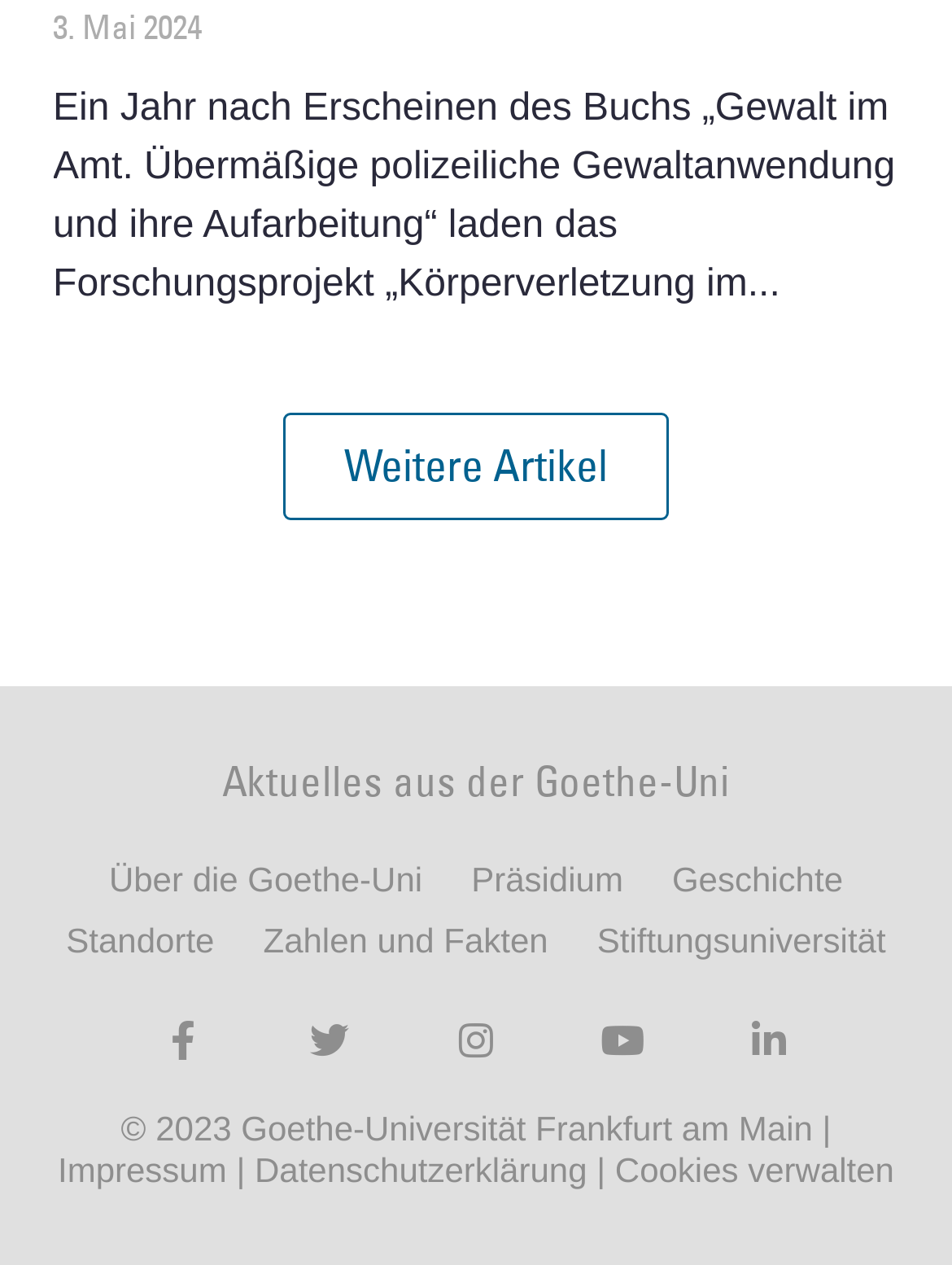Please find the bounding box coordinates of the clickable region needed to complete the following instruction: "Follow the Goethe-Universität on Facebook". The bounding box coordinates must consist of four float numbers between 0 and 1, i.e., [left, top, right, bottom].

[0.172, 0.807, 0.213, 0.838]